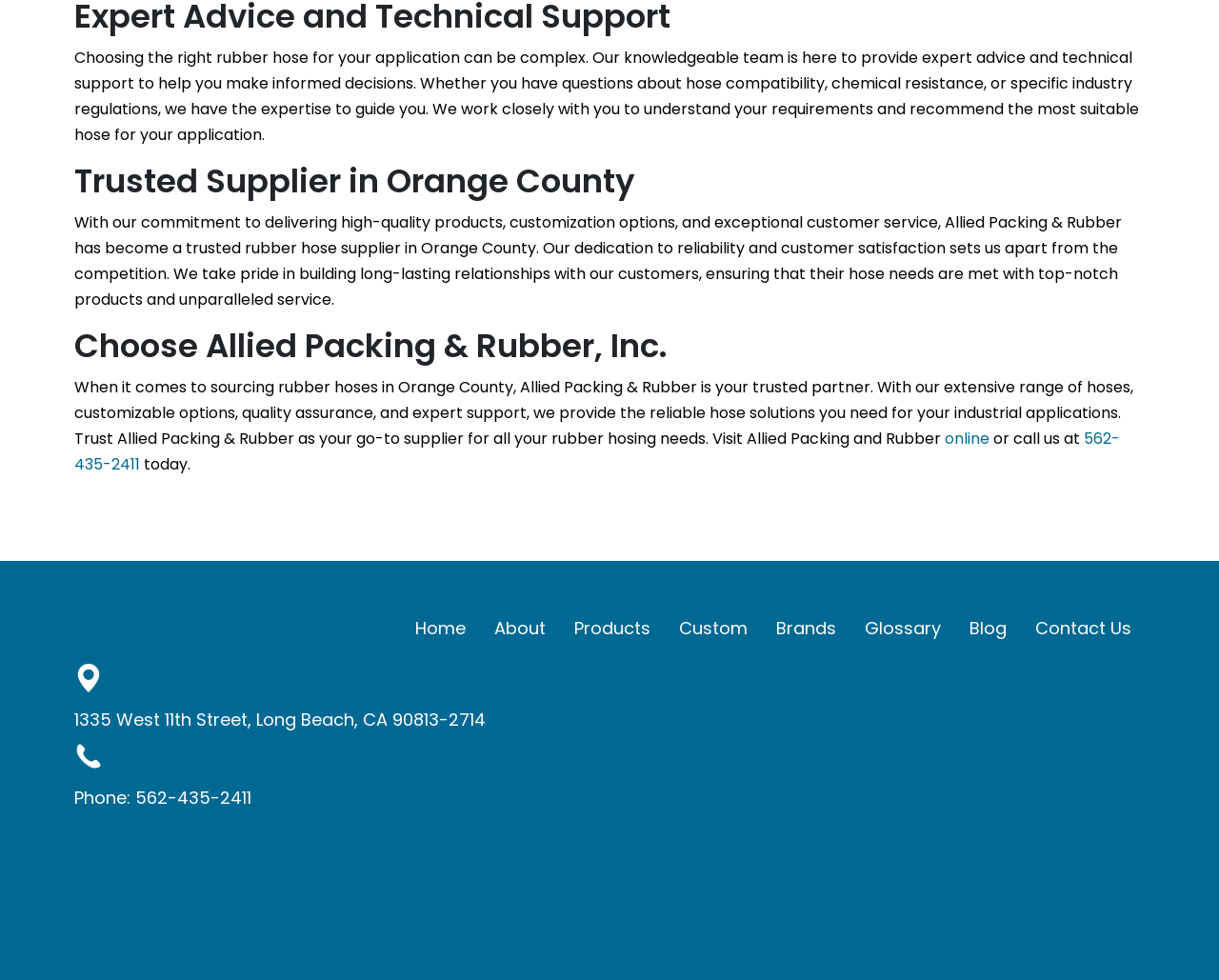What is the company's name?
Please provide a comprehensive answer based on the details in the screenshot.

The company's name is Allied Packing & Rubber, which is mentioned in several places on the webpage, including the heading element with ID 236, 'Choose Allied Packing & Rubber, Inc.'.